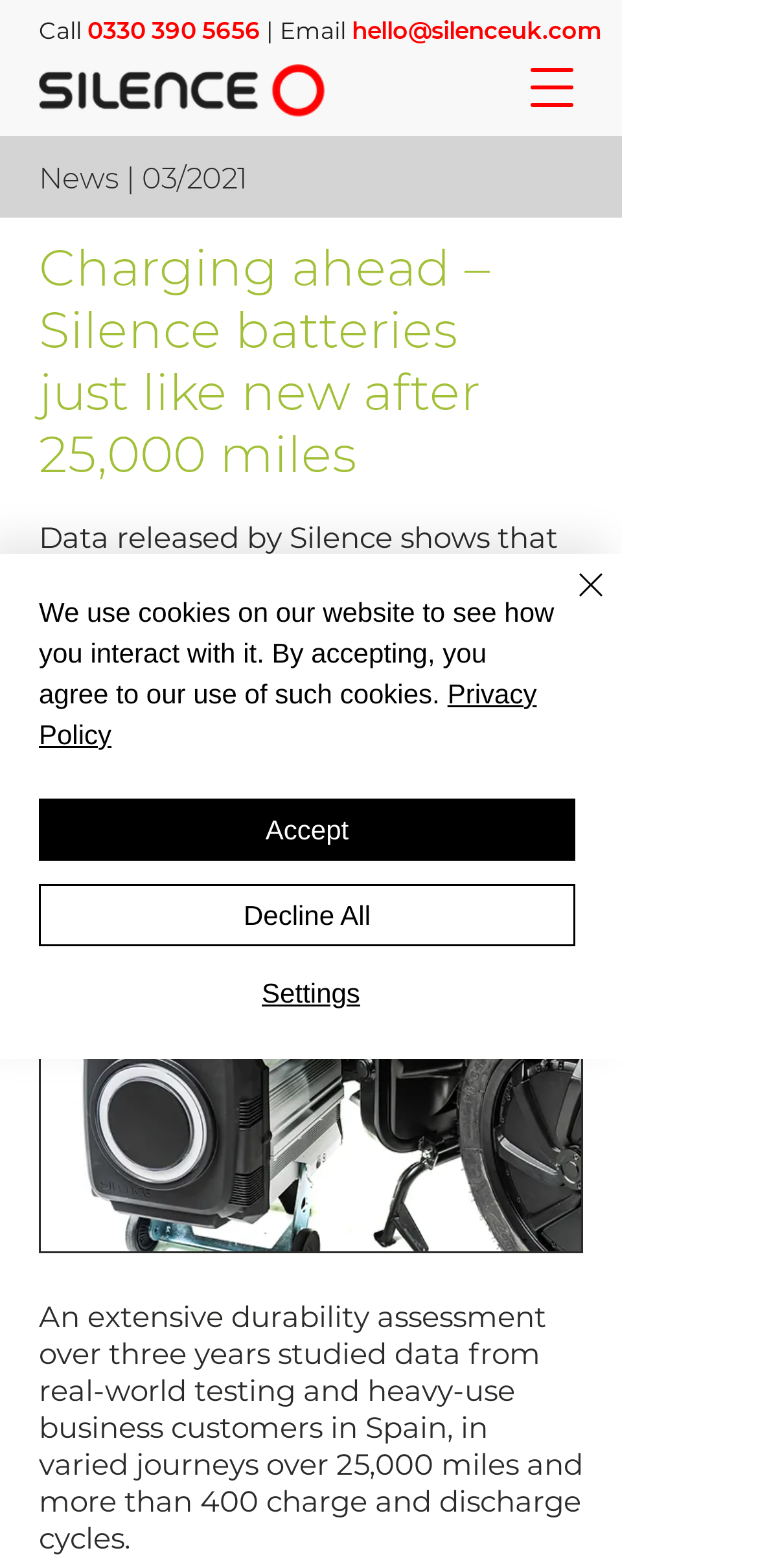Describe the entire webpage, focusing on both content and design.

The webpage is about Silence UK, a company that specializes in electric scooters. At the top left corner, there is a logo of the company, accompanied by a call-to-action button "Open navigation menu" and a phone number "0330 390 5656" with an email address "hello@silenceuk.com" next to it. 

Below the logo, there is a news section with a heading "Charging ahead – Silence batteries just like new after 25,000 miles" and a subheading that summarizes the article. The article discusses the durability of Silence's portable batteries, which have been tested over 25,000 miles and 400 charge and discharge cycles. 

To the right of the article, there is an image of a Silence battery pack next to an e-moto scooter. Below the image, there is a paragraph of text that provides more details about the testing process.

At the bottom of the page, there is a section about cookies, with a message that explains how the website uses cookies and provides links to the Privacy Policy. There are three buttons: "Accept", "Decline All", and "Settings" to manage cookie preferences. A "Close" button is located at the top right corner of this section.